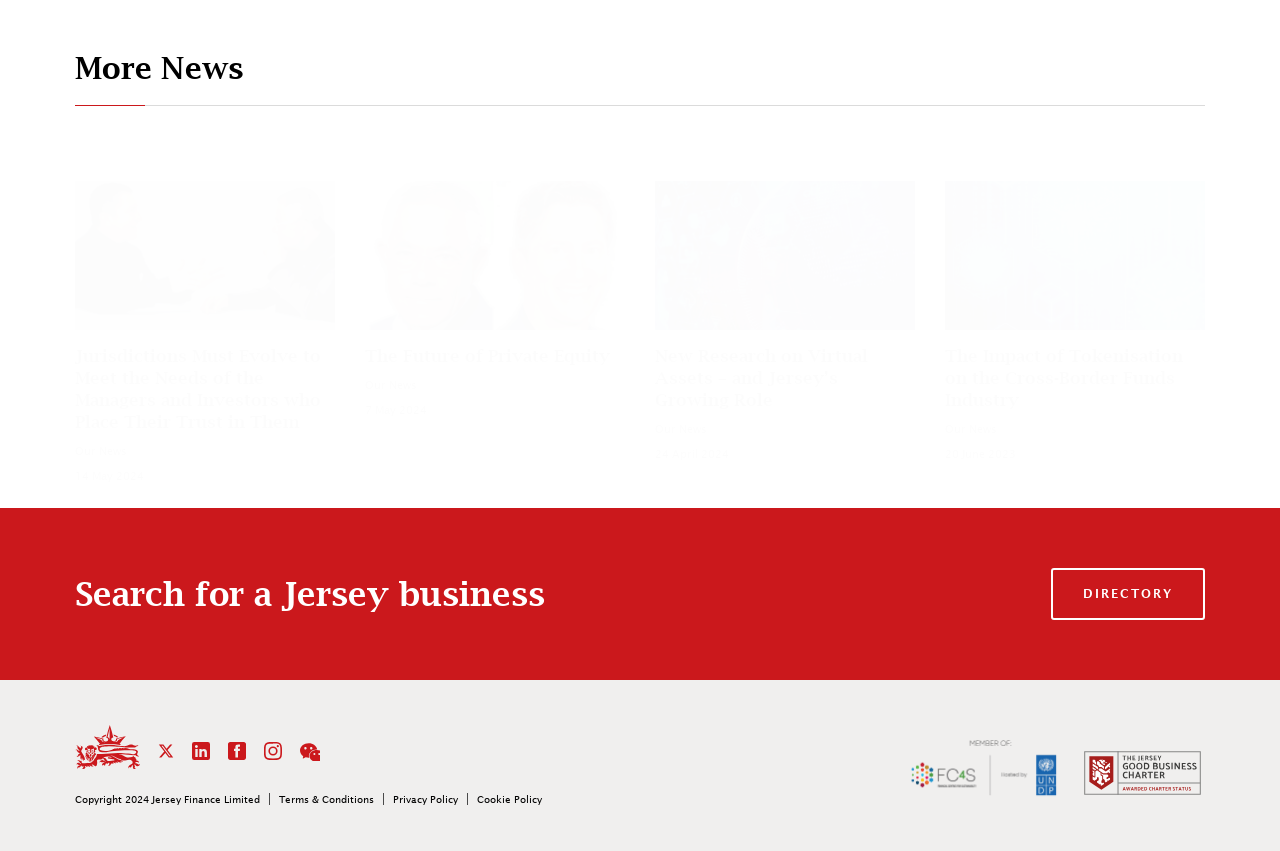Identify the bounding box coordinates of the clickable region to carry out the given instruction: "View 'The Impact of Tokenisation on the Cross-Border Funds Industry'".

[0.738, 0.405, 0.941, 0.483]